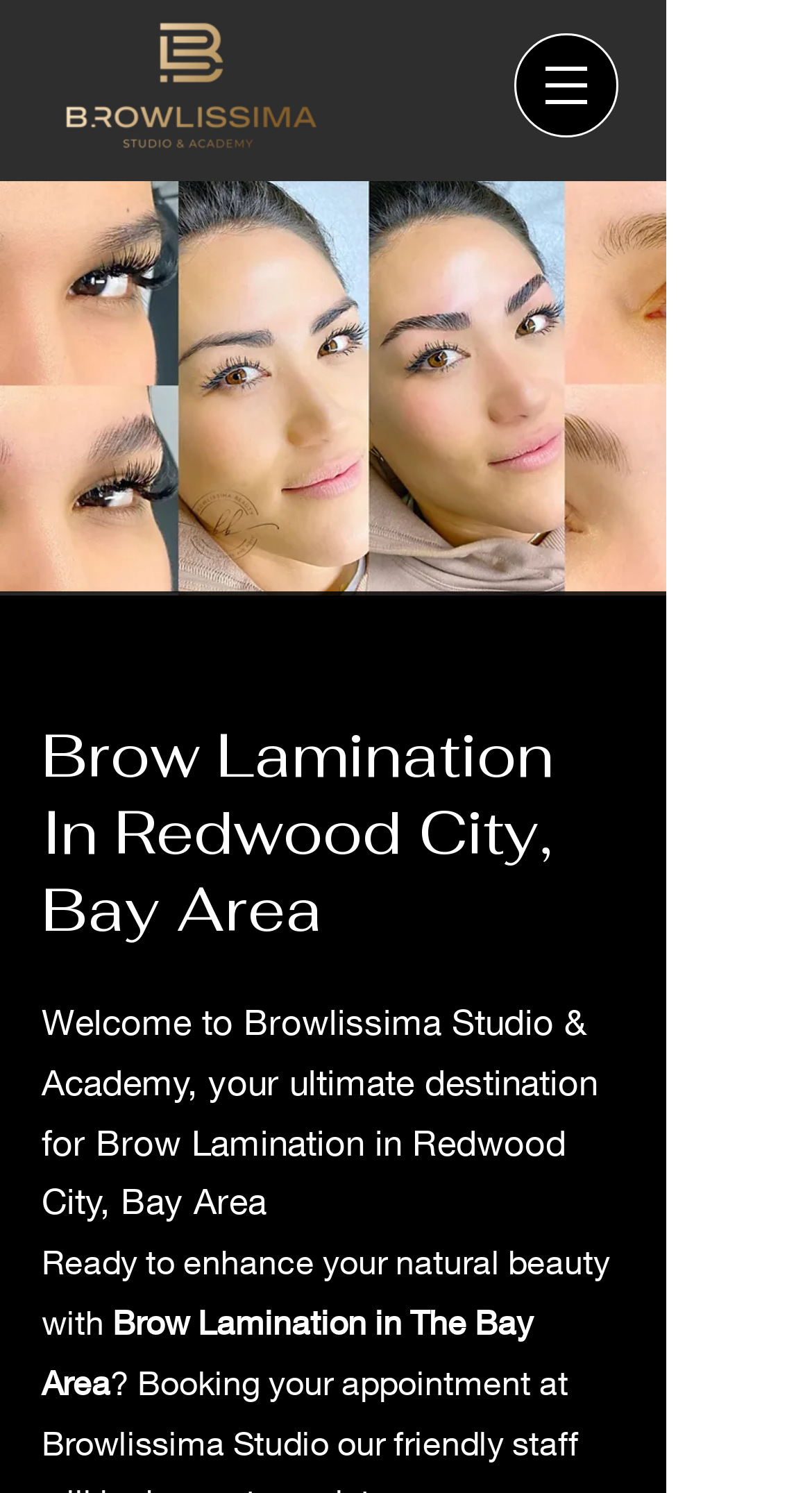Give a detailed overview of the webpage's appearance and contents.

The webpage is about Browlissima's Brow Lamination service in Redwood City. At the top left corner, there is a logo of Browlissima, which is an image with a link. Below the logo, there is a navigation menu labeled "Site" with a button that has a popup menu.

On the left side of the page, there is a large image of a person with laminated brows, taking up most of the vertical space. Above this image, there is a heading that reads "Brow Lamination In Redwood City, Bay Area". 

To the right of the image, there are three paragraphs of text. The first paragraph welcomes visitors to Browlissima Studio & Academy, describing it as a destination for Brow Lamination in Redwood City, Bay Area. The second paragraph starts with "Ready to enhance your natural beauty with", and the third paragraph is titled "Brow Lamination in The Bay Area". 

At the top right corner, there is a small image, which is part of the navigation menu.